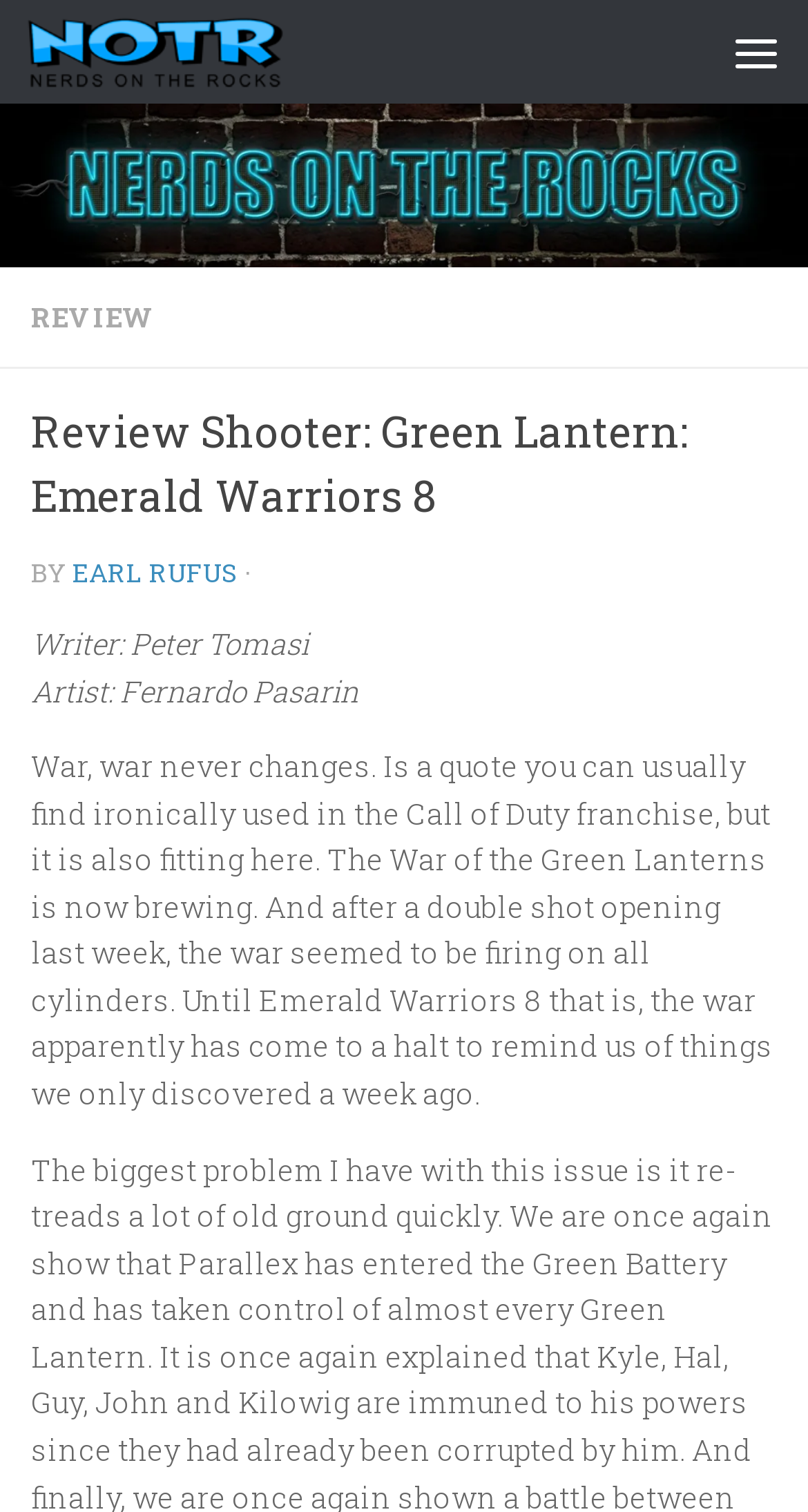Find the bounding box of the element with the following description: "Skip to content". The coordinates must be four float numbers between 0 and 1, formatted as [left, top, right, bottom].

[0.01, 0.005, 0.446, 0.073]